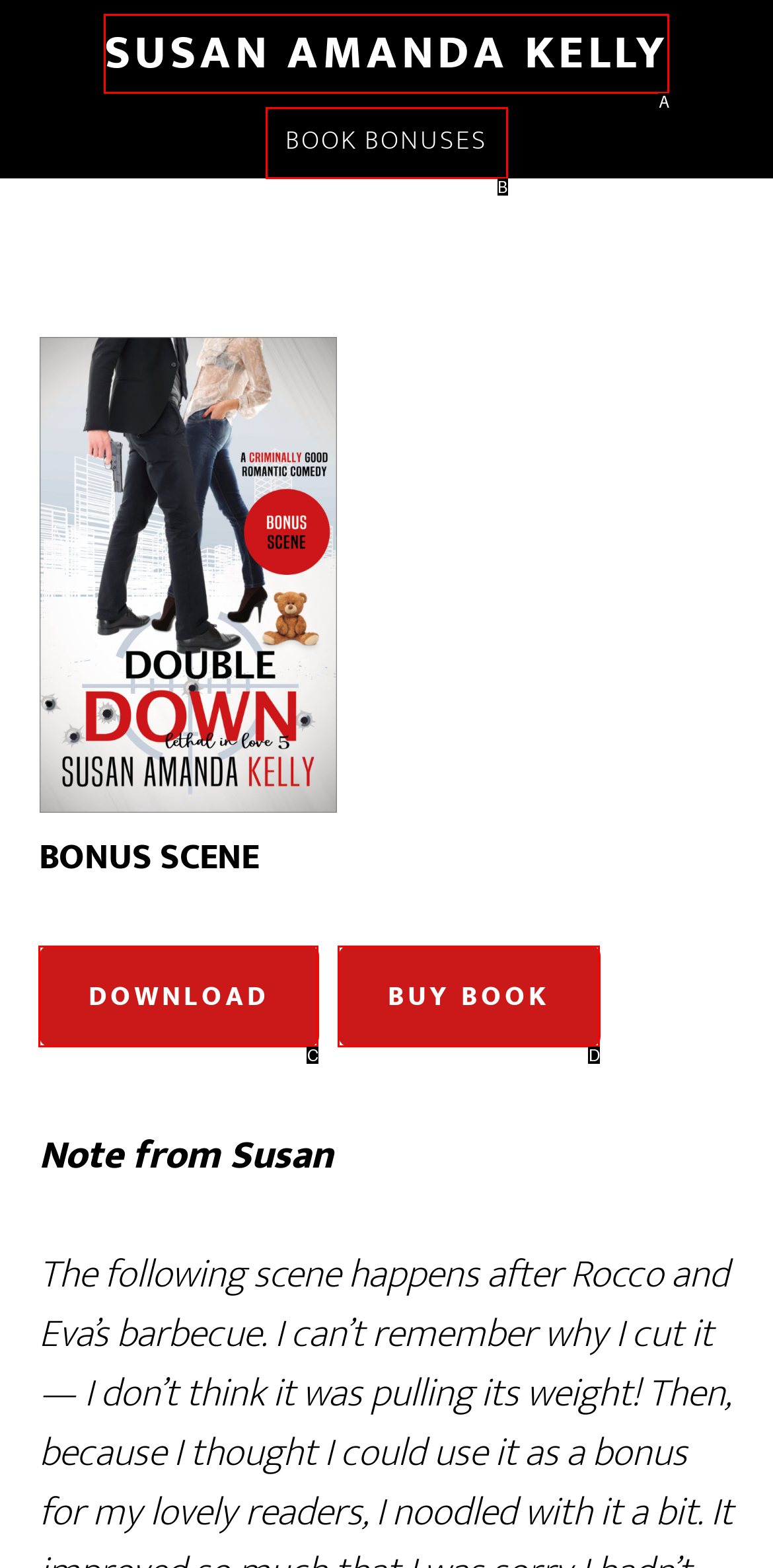Determine the HTML element that aligns with the description: Susan Amanda Kelly
Answer by stating the letter of the appropriate option from the available choices.

A